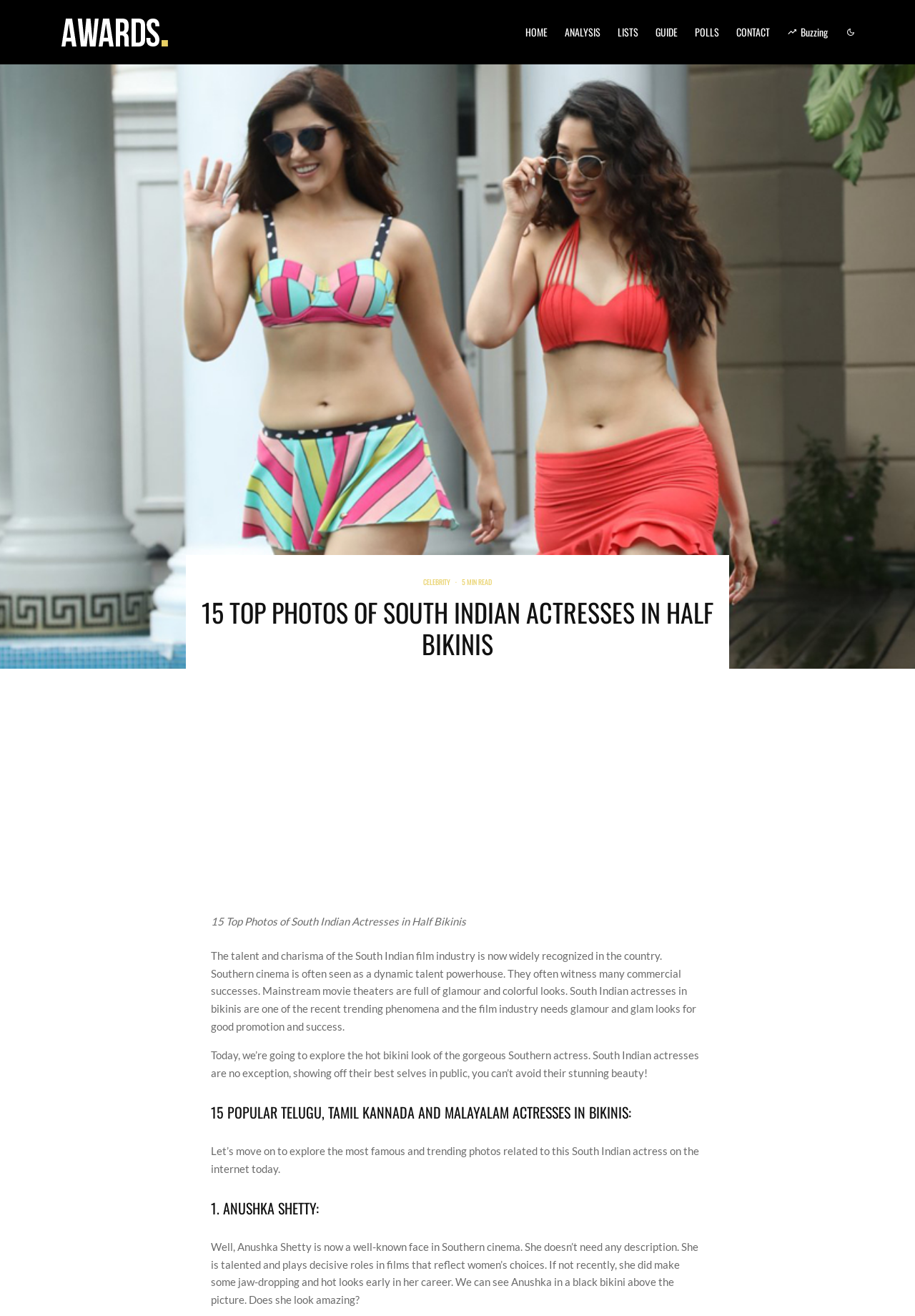Please reply with a single word or brief phrase to the question: 
What is the profession of the individuals featured on this webpage?

Actresses